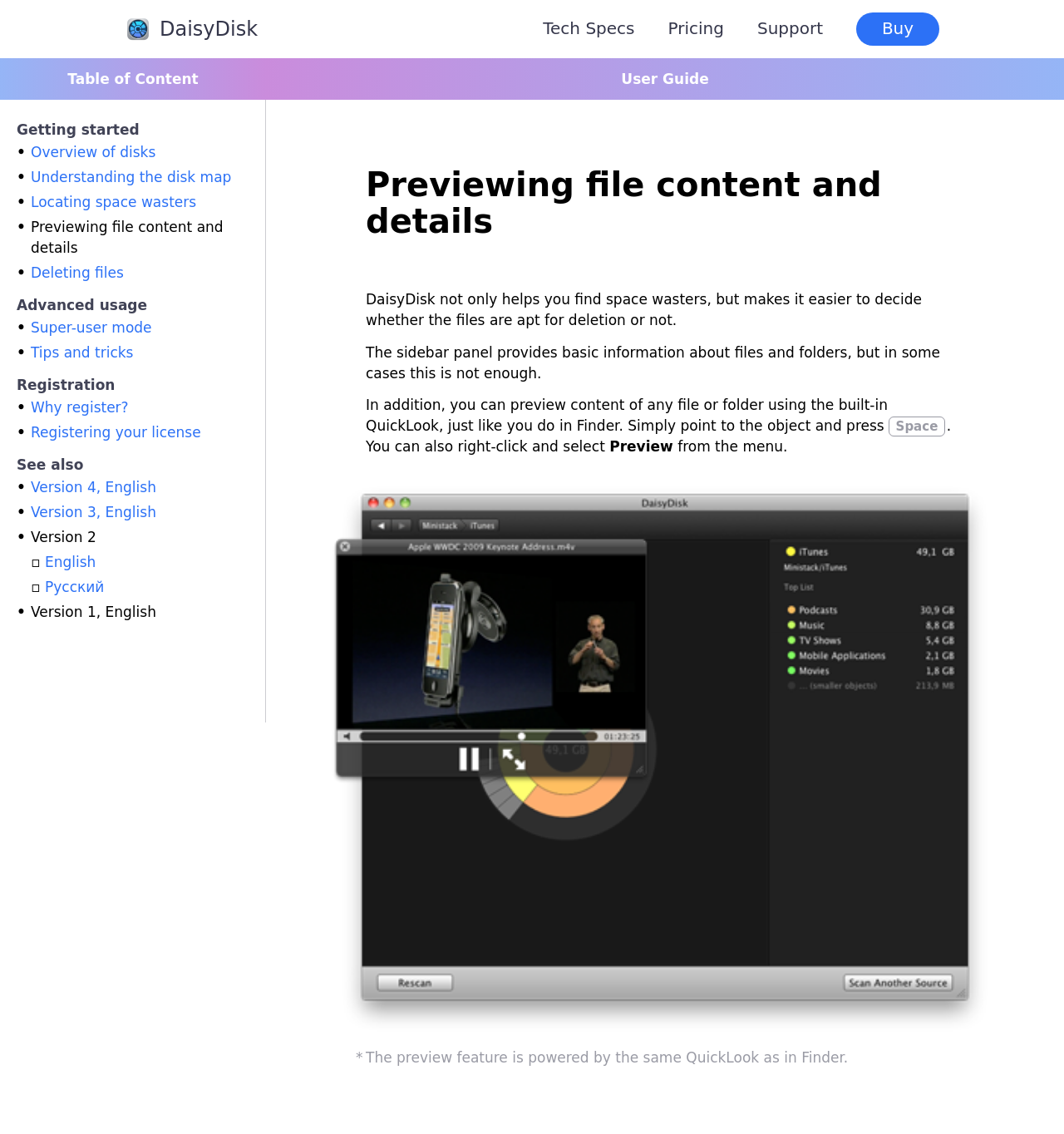Locate the bounding box coordinates of the area to click to fulfill this instruction: "Buy the product". The bounding box should be presented as four float numbers between 0 and 1, in the order [left, top, right, bottom].

[0.805, 0.011, 0.883, 0.04]